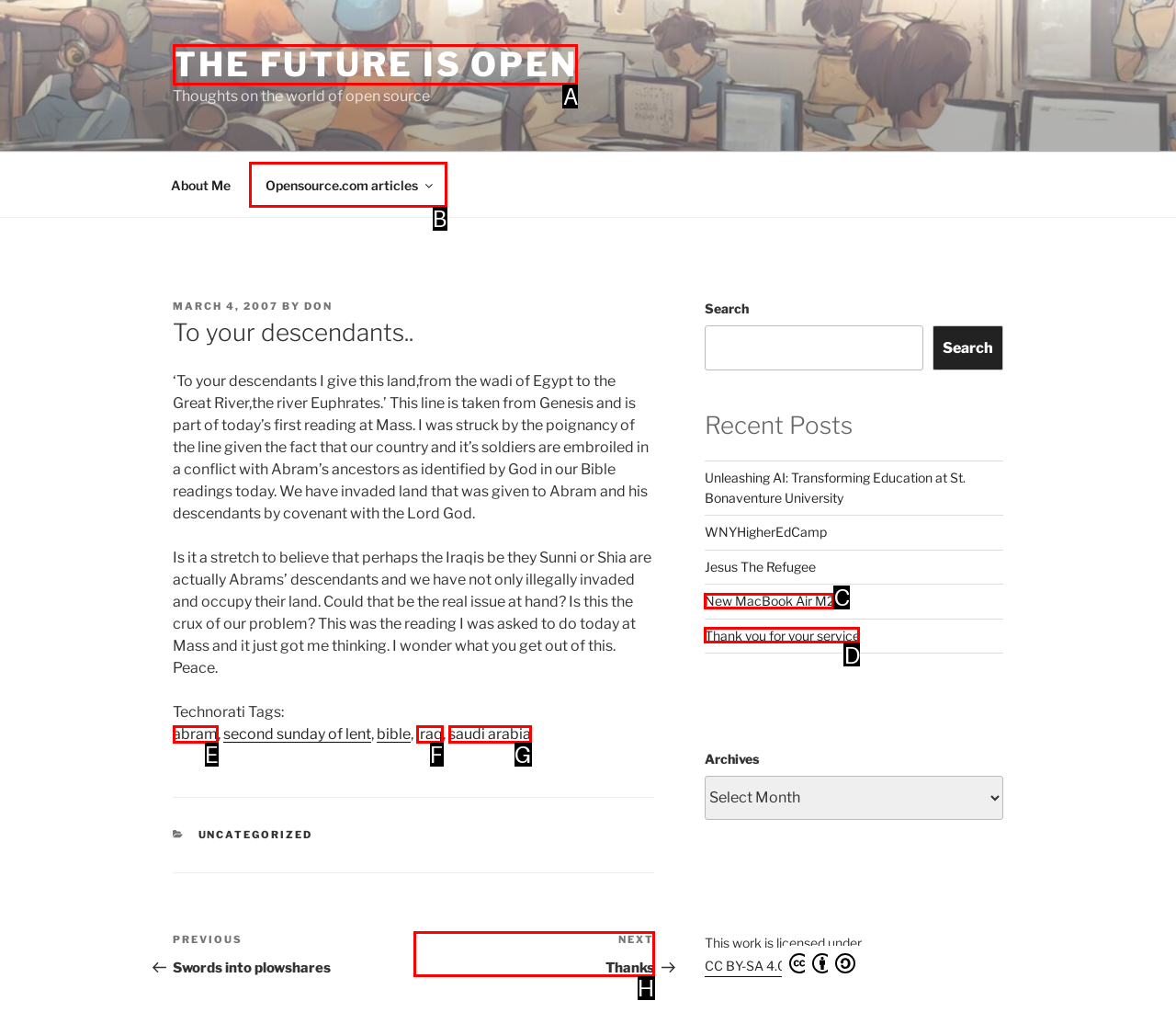Identify the HTML element that corresponds to the description: Opensource.com articles Provide the letter of the matching option directly from the choices.

B